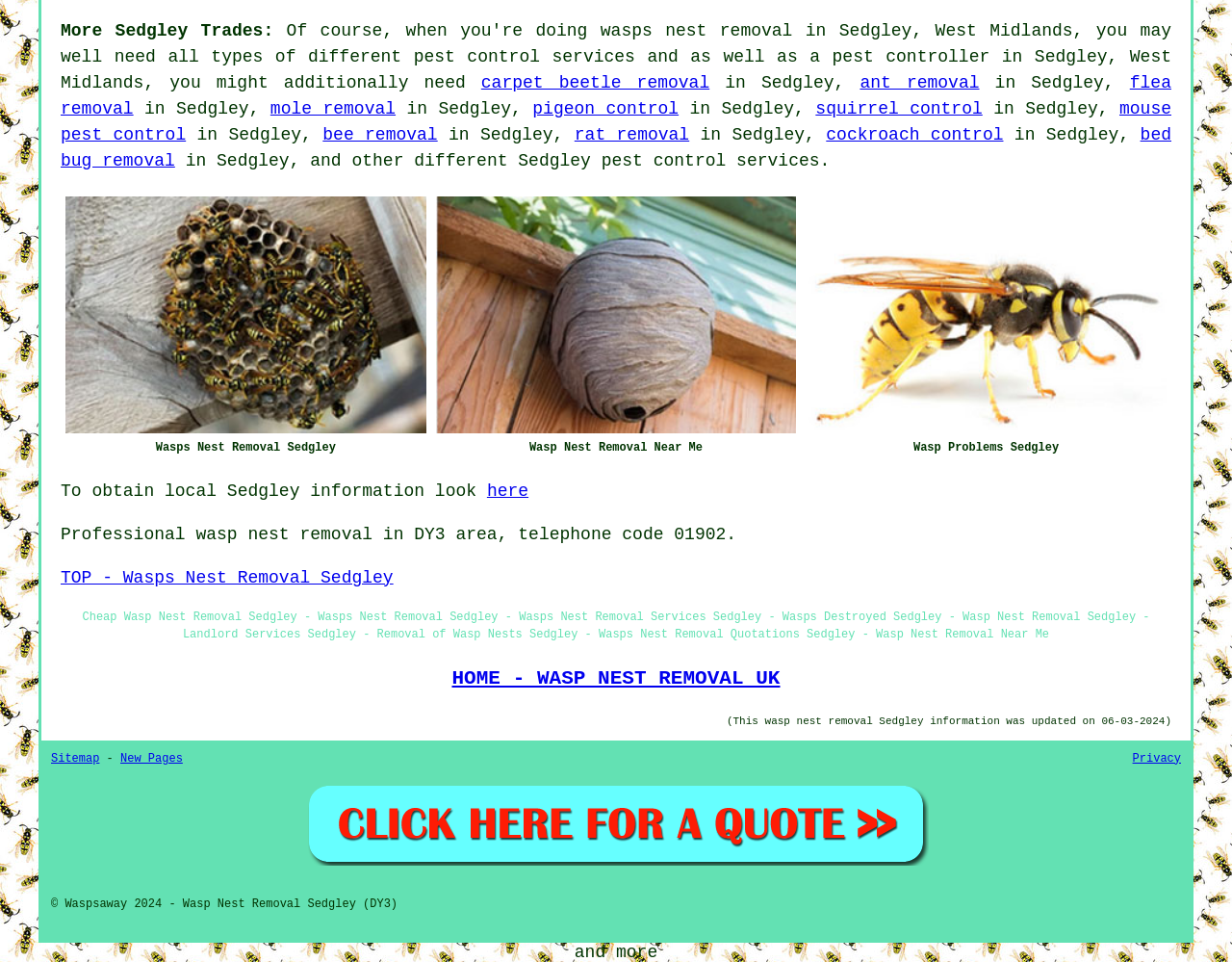What is the main service provided in Sedgley?
Can you provide a detailed and comprehensive answer to the question?

Based on the webpage content, I can see that there are multiple links and text related to wasp nest removal services in Sedgley, such as 'Wasp Nest Removal Sedgley', 'Wasp Nest Removal Near Me Sedgley', and 'Professional wasp nest removal in DY3 area'. This suggests that the main service provided in Sedgley is wasp nest removal.